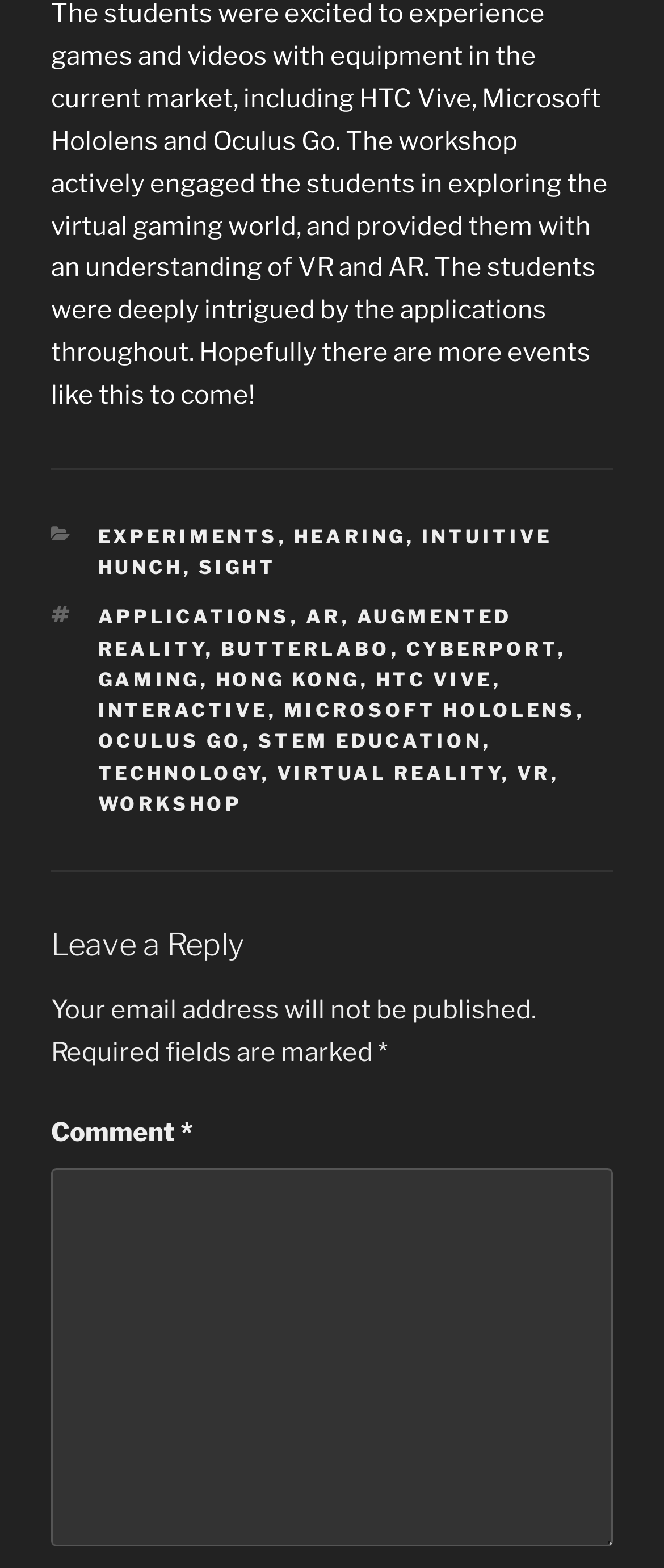How many links are there in the footer section?
Using the image as a reference, give a one-word or short phrase answer.

15